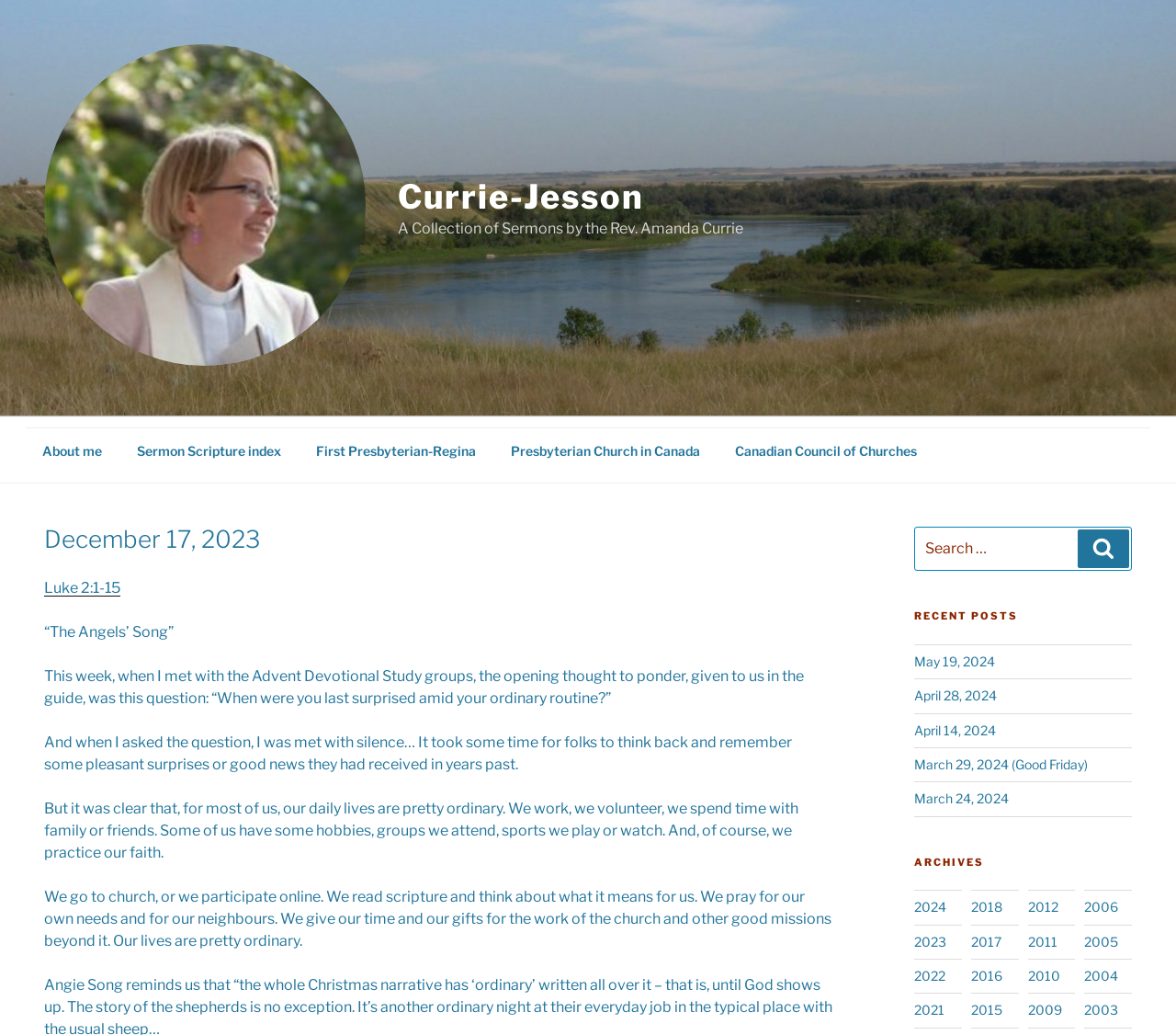Can you give a comprehensive explanation to the question given the content of the image?
What is the scripture being discussed in this sermon?

I found the answer by looking at the link element with the text 'Luke 2:1-15' which is a child of the HeaderAsNonLandmark element.